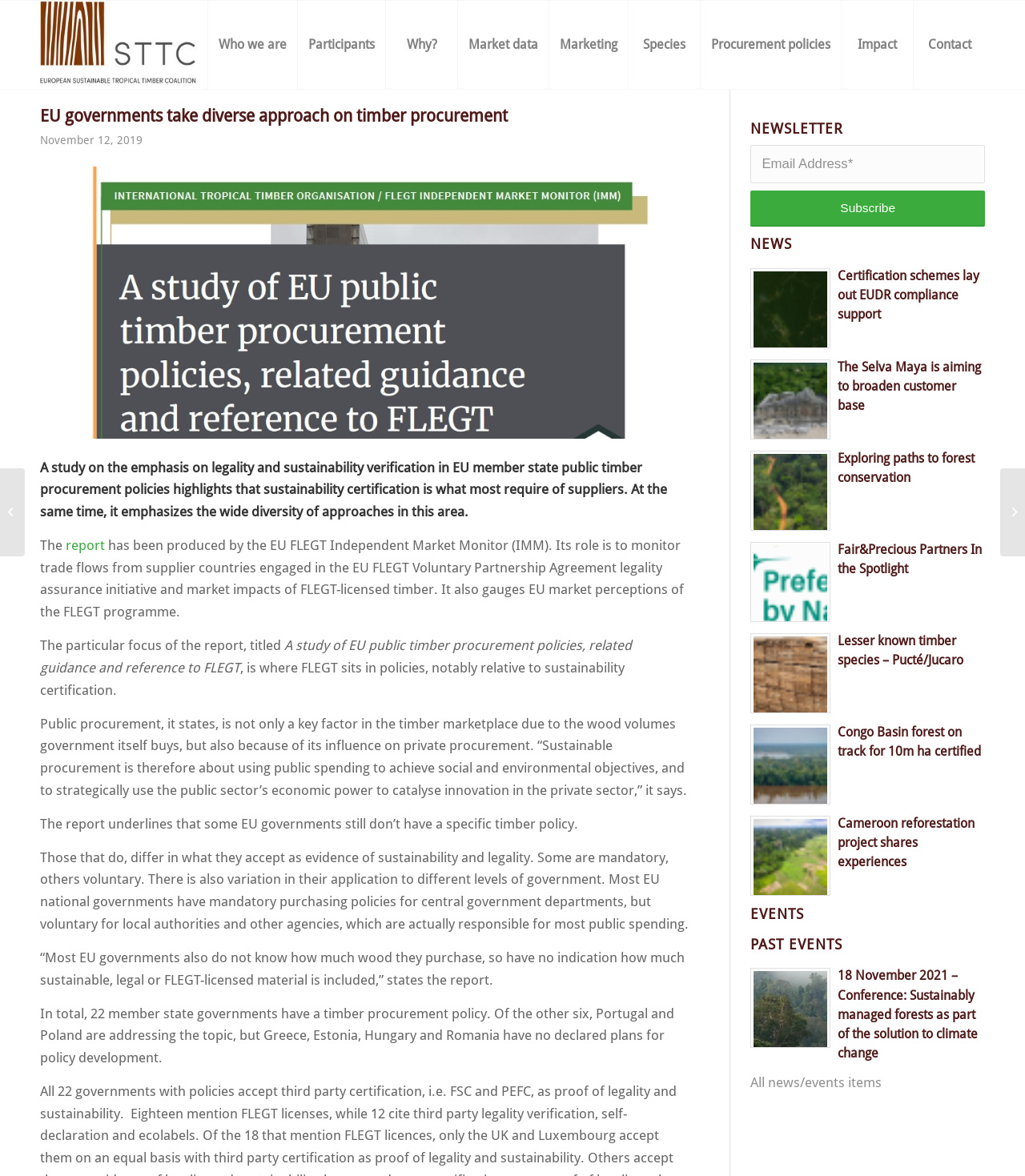Predict the bounding box of the UI element based on this description: "Who we are".

[0.202, 0.001, 0.29, 0.076]